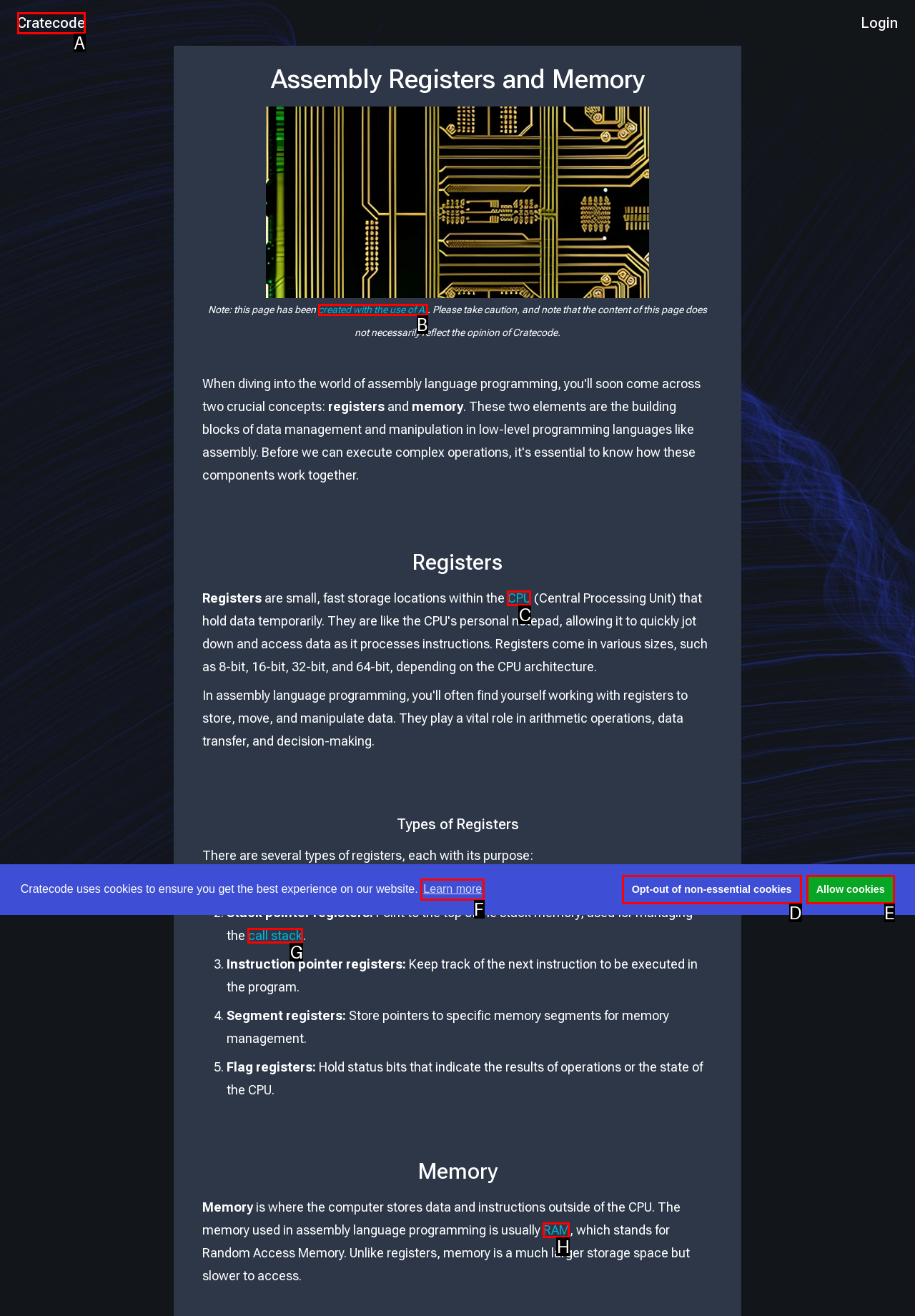Given the task: Click the learn more about cookies button, tell me which HTML element to click on.
Answer with the letter of the correct option from the given choices.

F